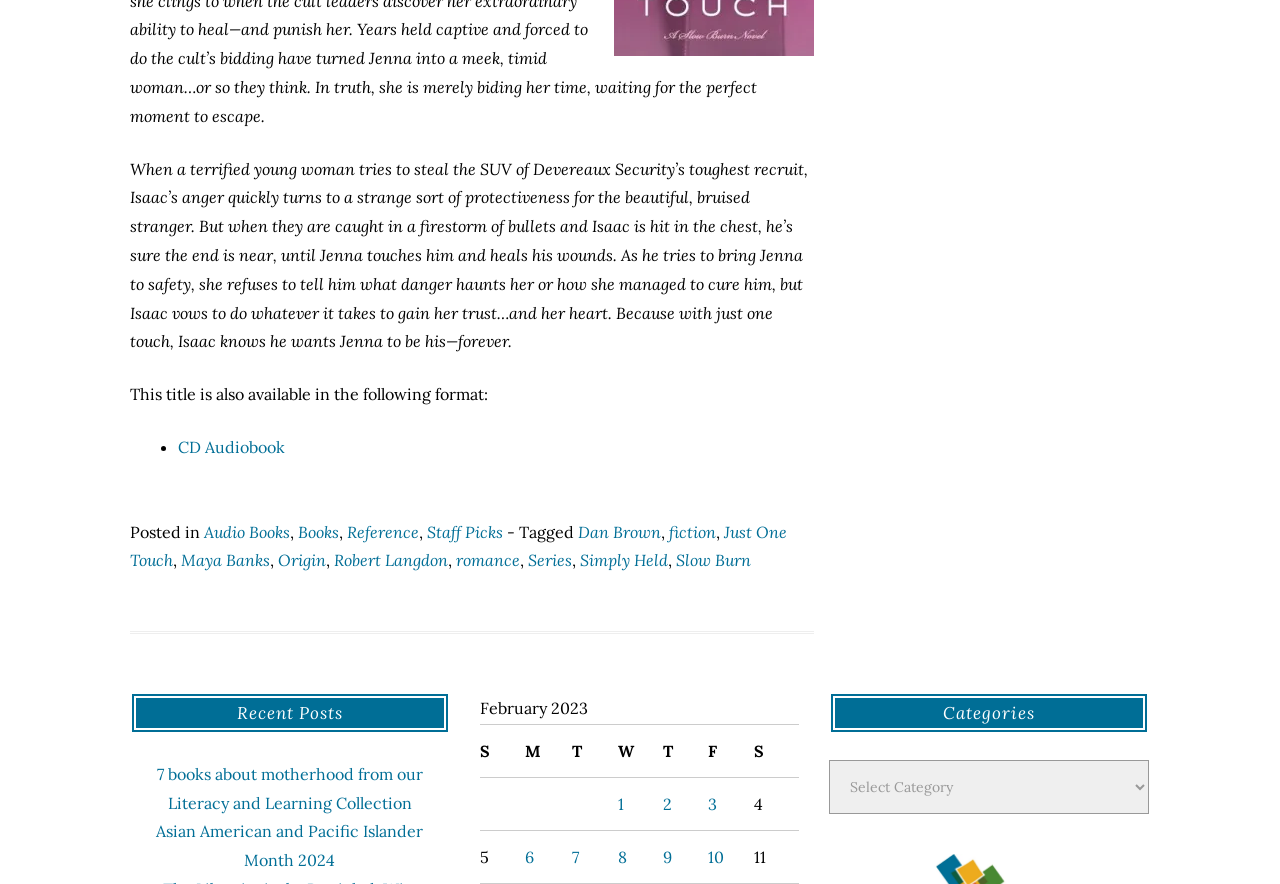Provide your answer in a single word or phrase: 
What is the category of the book 'Just One Touch'?

romance